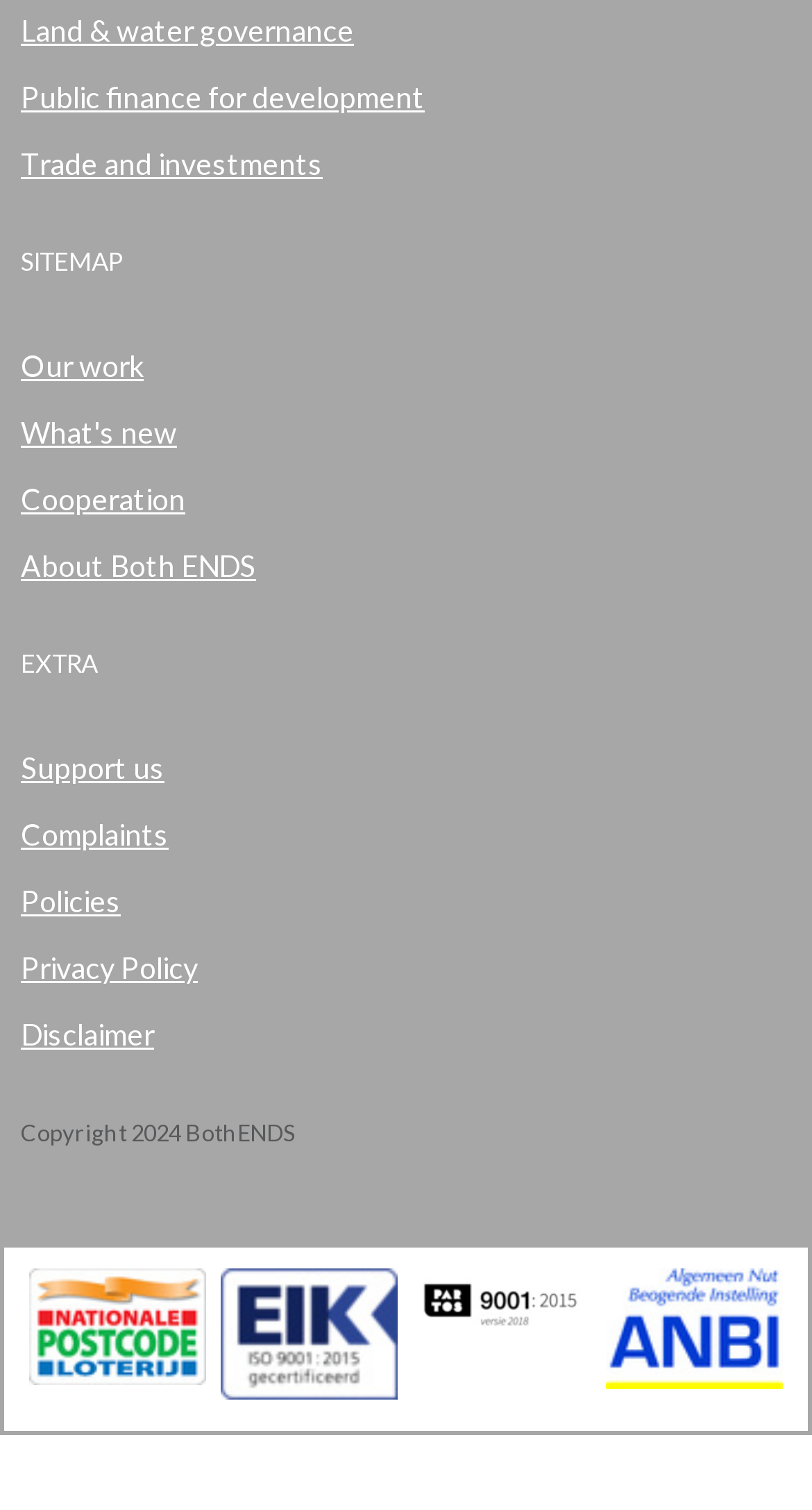What is the text below the links?
Answer the question with just one word or phrase using the image.

Copyright 2024 BothENDS